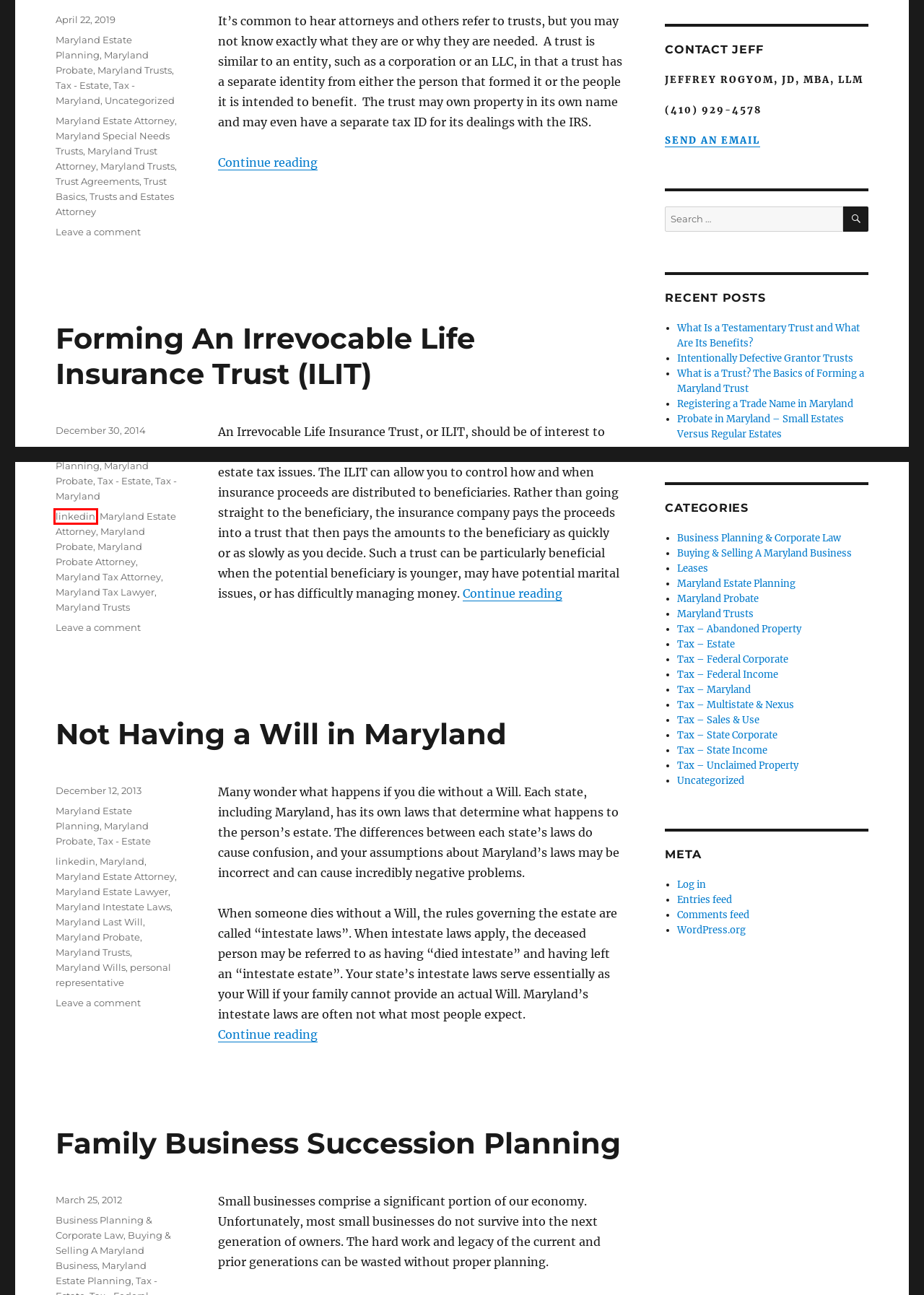You have a screenshot of a webpage with a red bounding box around an element. Select the webpage description that best matches the new webpage after clicking the element within the red bounding box. Here are the descriptions:
A. Probate in Maryland - Small Estates Versus Regular Estates - Jeff Rogyom, Attorney at Law
B. Jeff Rogyom
C. Blog Tool, Publishing Platform, and CMS – WordPress.org
D. Intentionally Defective Grantor Trusts - Jeff Rogyom, Attorney at Law
E. linkedin – Jeff Rogyom
F. Maryland Trust Attorney – Jeff Rogyom
G. Maryland – Jeff Rogyom
H. Buying & Selling A Maryland Business – Jeff Rogyom

E